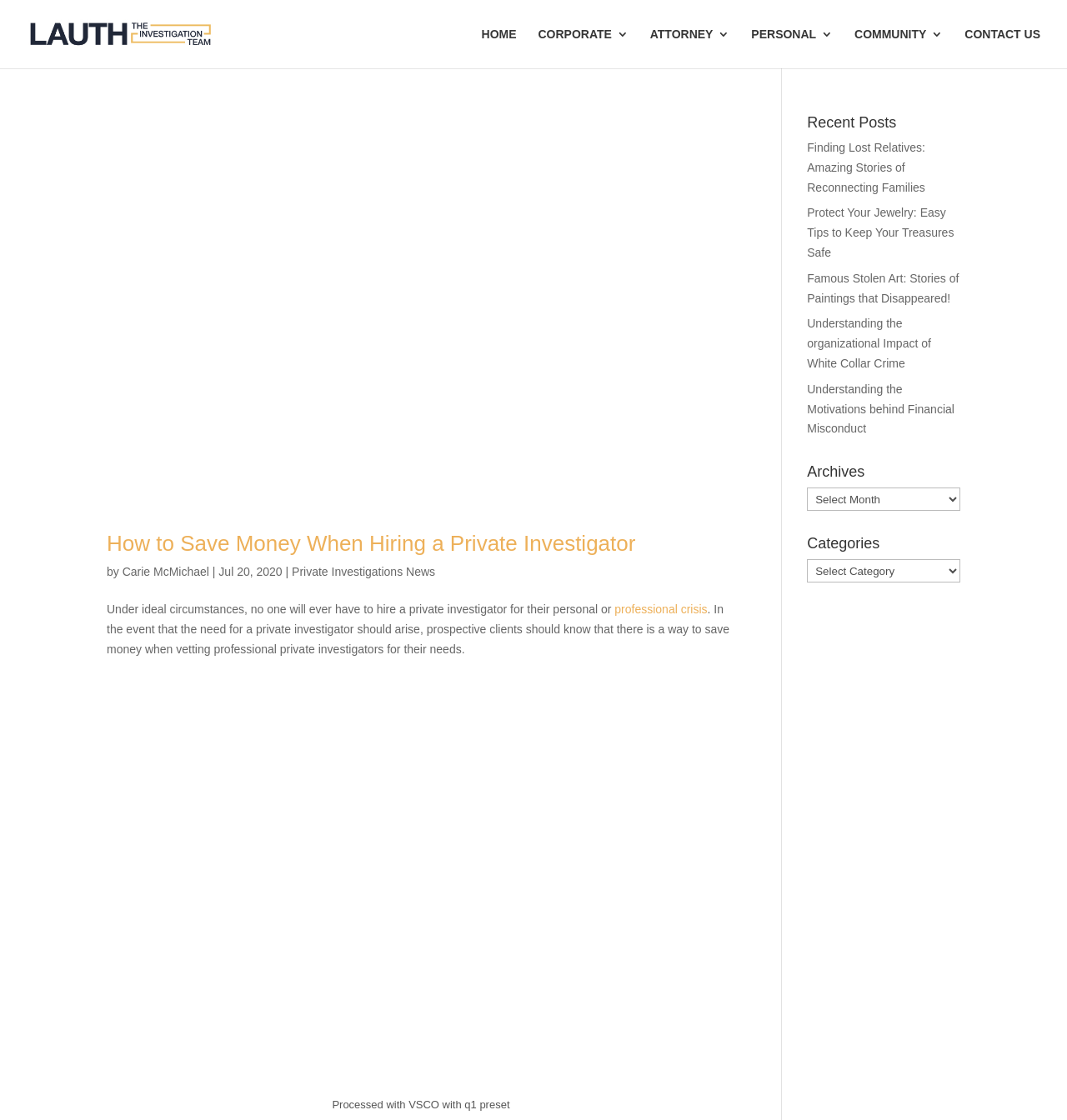Illustrate the webpage with a detailed description.

This webpage is about Lauth Investigations International Archives, a private investigation company based in Indiana. At the top, there is a logo image with a link to the company's homepage, accompanied by a navigation menu with links to different sections, including "HOME", "CORPORATE", "ATTORNEY", "PERSONAL", "COMMUNITY", and "CONTACT US".

Below the navigation menu, there is a featured article titled "How to Save Money When Hiring a Private Investigator" with a related image. The article is written by Carie McMichael and was published on July 20, 2020. The content of the article discusses the importance of knowing how to save money when hiring a private investigator for personal or professional crises.

To the right of the featured article, there is a section titled "Recent Posts" with links to several articles, including "Finding Lost Relatives: Amazing Stories of Reconnecting Families", "Protect Your Jewelry: Easy Tips to Keep Your Treasures Safe", "Famous Stolen Art: Stories of Paintings that Disappeared!", "Understanding the Organizational Impact of White Collar Crime", and "Understanding the Motivations behind Financial Misconduct".

Further down, there are sections titled "Archives" and "Categories", each with a dropdown menu that allows users to select specific archives or categories to explore.